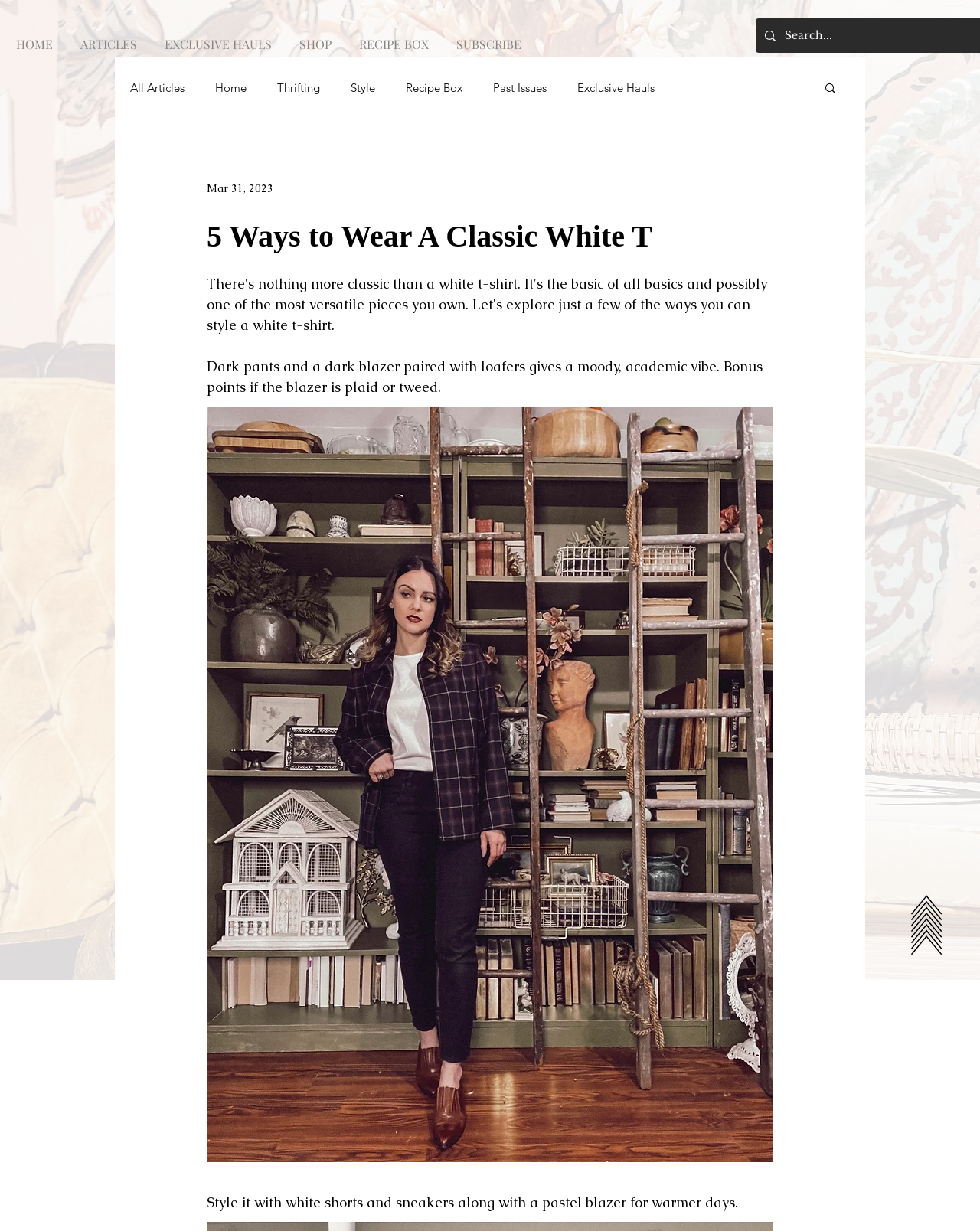Using the provided element description "aria-label="Search..." name="q" placeholder="Search..."", determine the bounding box coordinates of the UI element.

[0.801, 0.015, 0.977, 0.043]